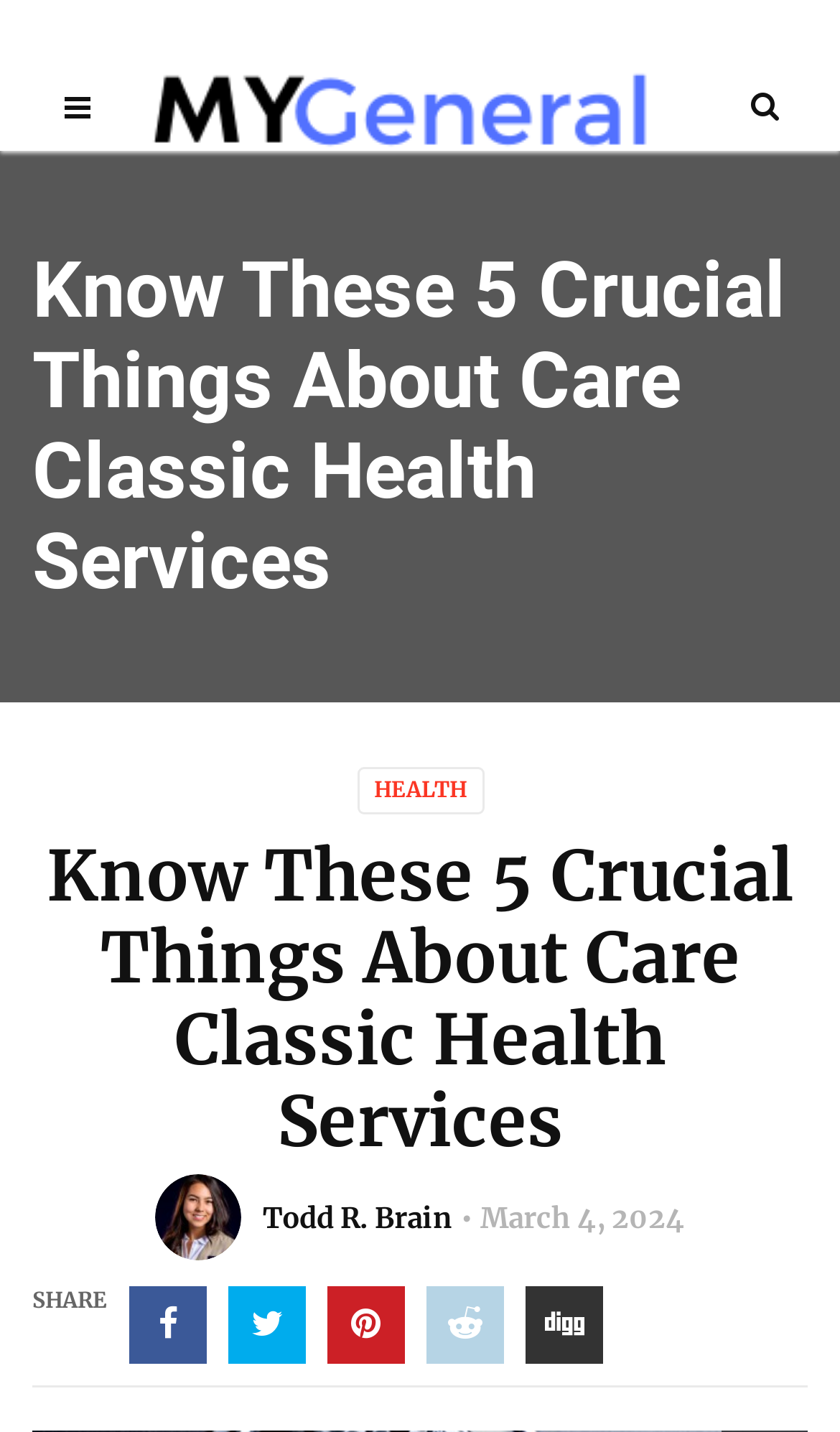Locate the bounding box of the UI element described by: "Todd R. Brain" in the given webpage screenshot.

[0.313, 0.837, 0.538, 0.863]